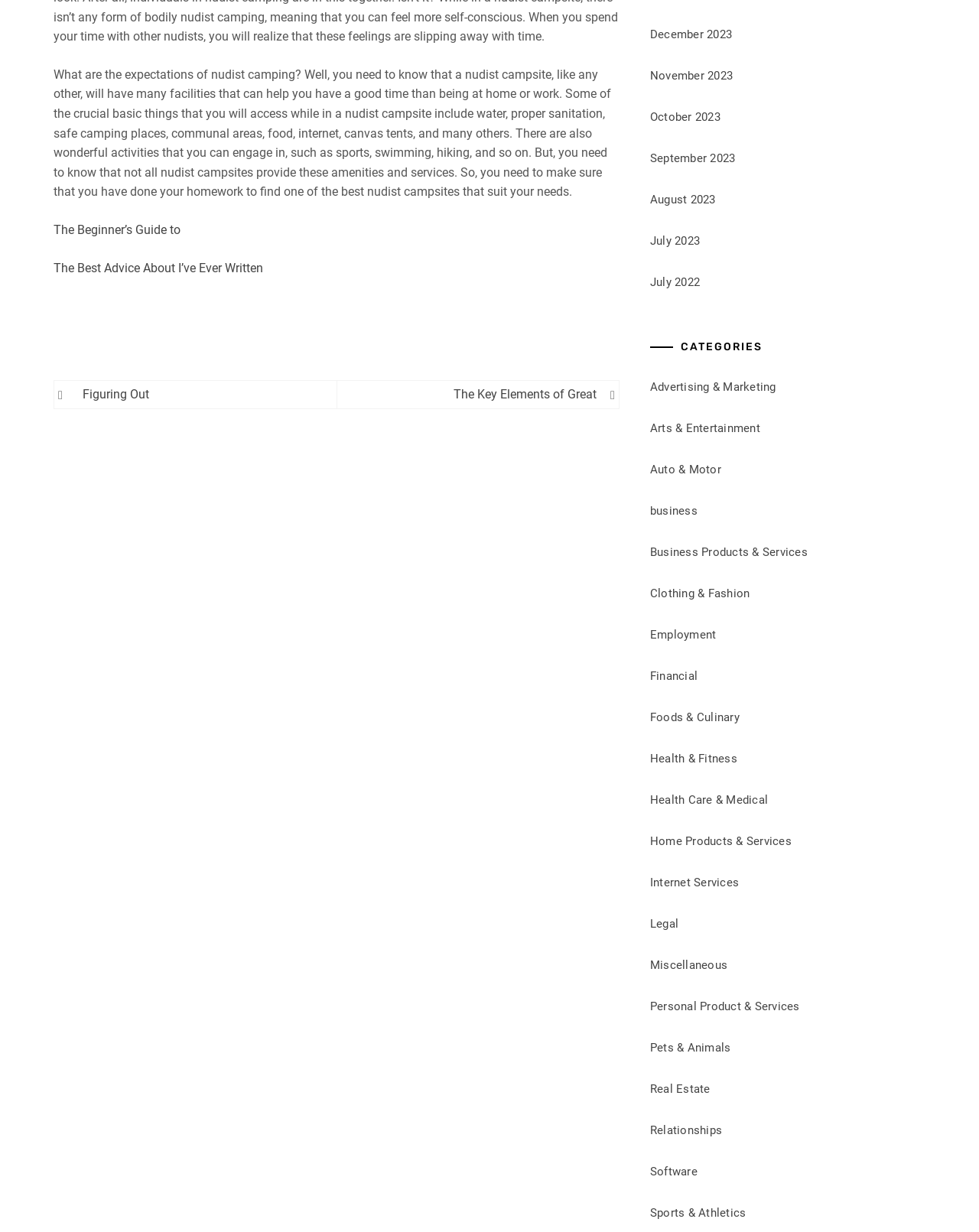Please specify the coordinates of the bounding box for the element that should be clicked to carry out this instruction: "Learn about Figuring Out". The coordinates must be four float numbers between 0 and 1, formatted as [left, top, right, bottom].

[0.073, 0.312, 0.34, 0.328]